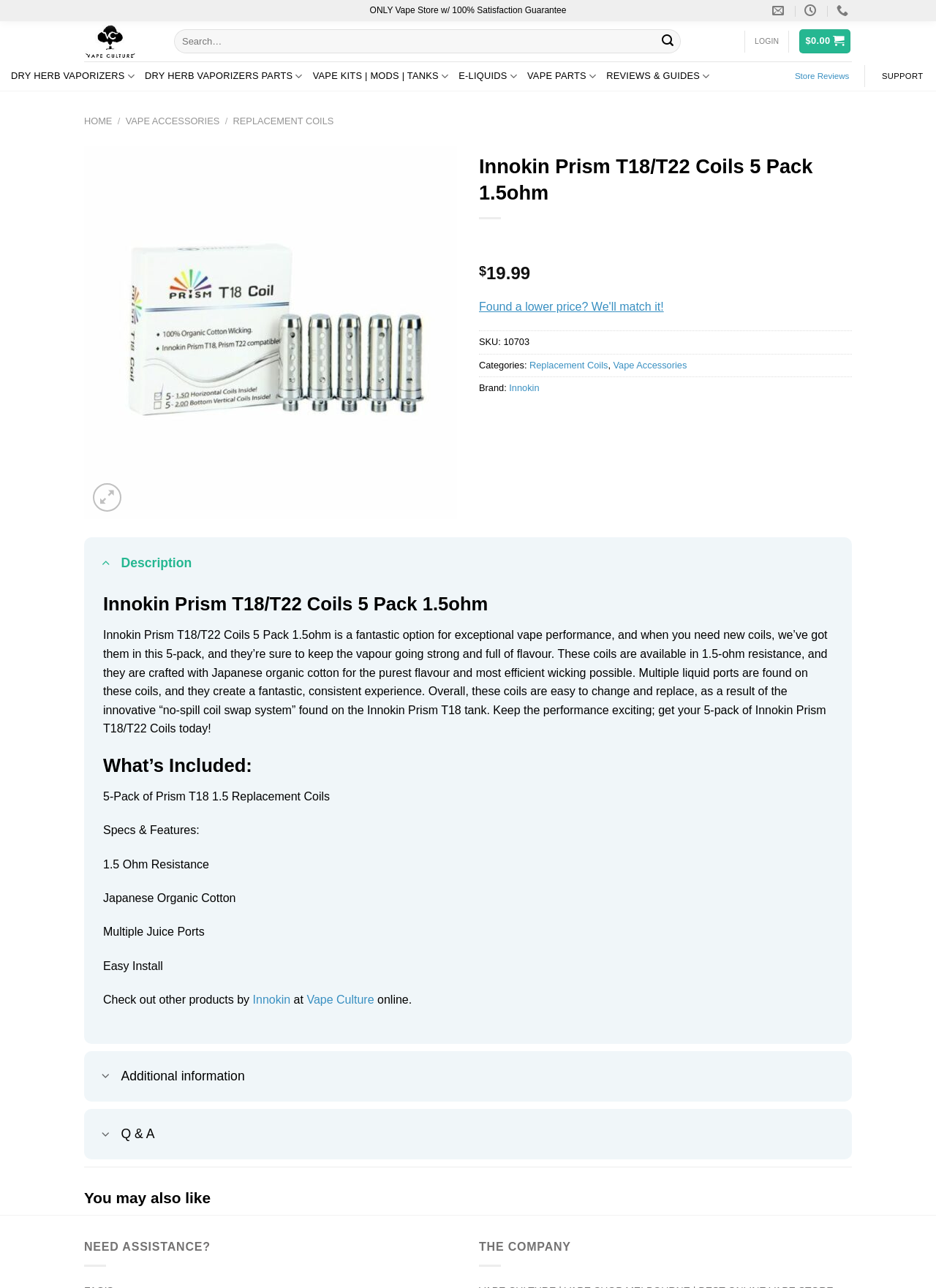Provide the bounding box coordinates for the area that should be clicked to complete the instruction: "Check out other products by Innokin".

[0.27, 0.771, 0.31, 0.781]